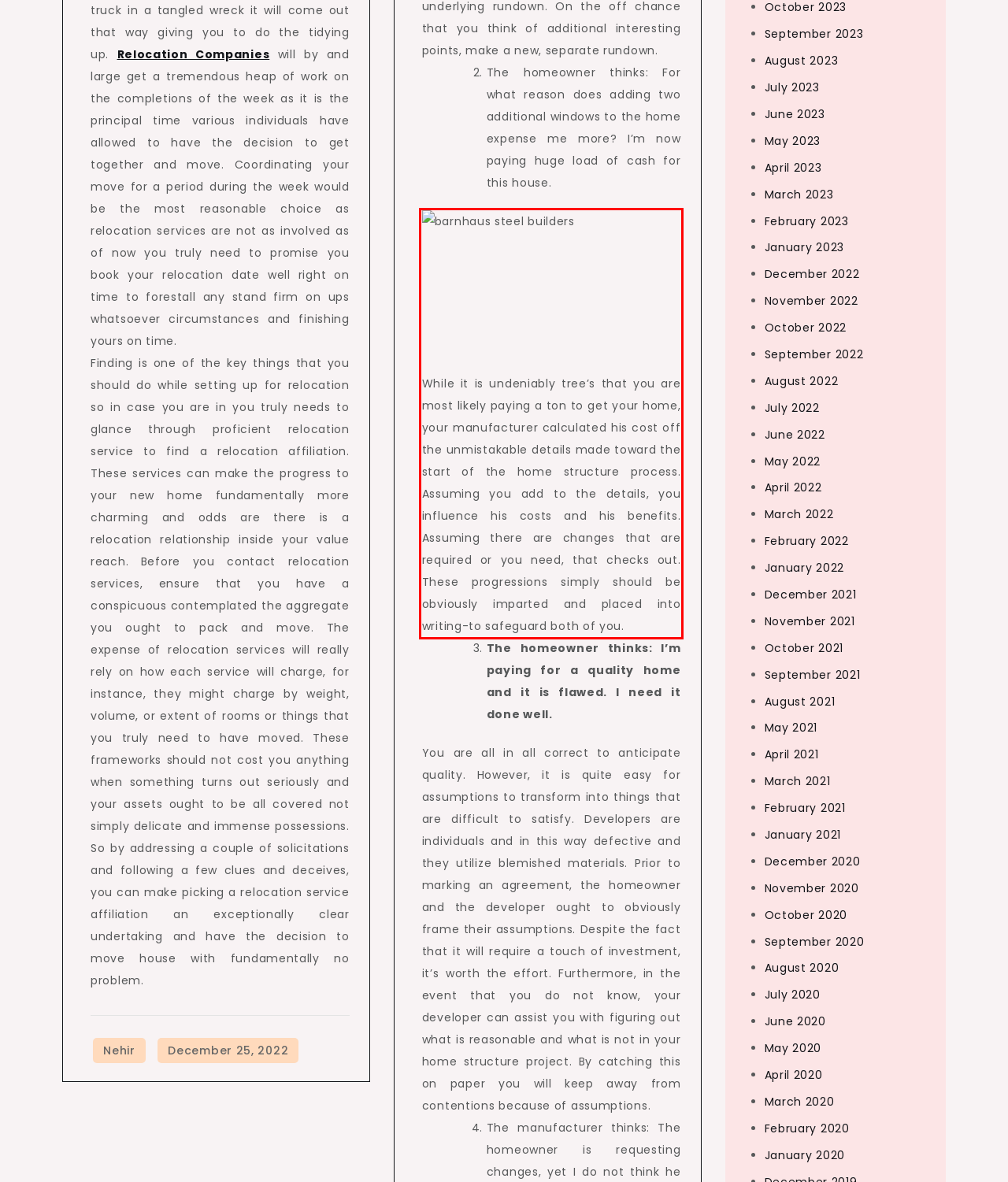Given the screenshot of a webpage, identify the red rectangle bounding box and recognize the text content inside it, generating the extracted text.

While it is undeniably tree’s that you are most likely paying a ton to get your home, your manufacturer calculated his cost off the unmistakable details made toward the start of the home structure process. Assuming you add to the details, you influence his costs and his benefits. Assuming there are changes that are required or you need, that checks out. These progressions simply should be obviously imparted and placed into writing-to safeguard both of you.